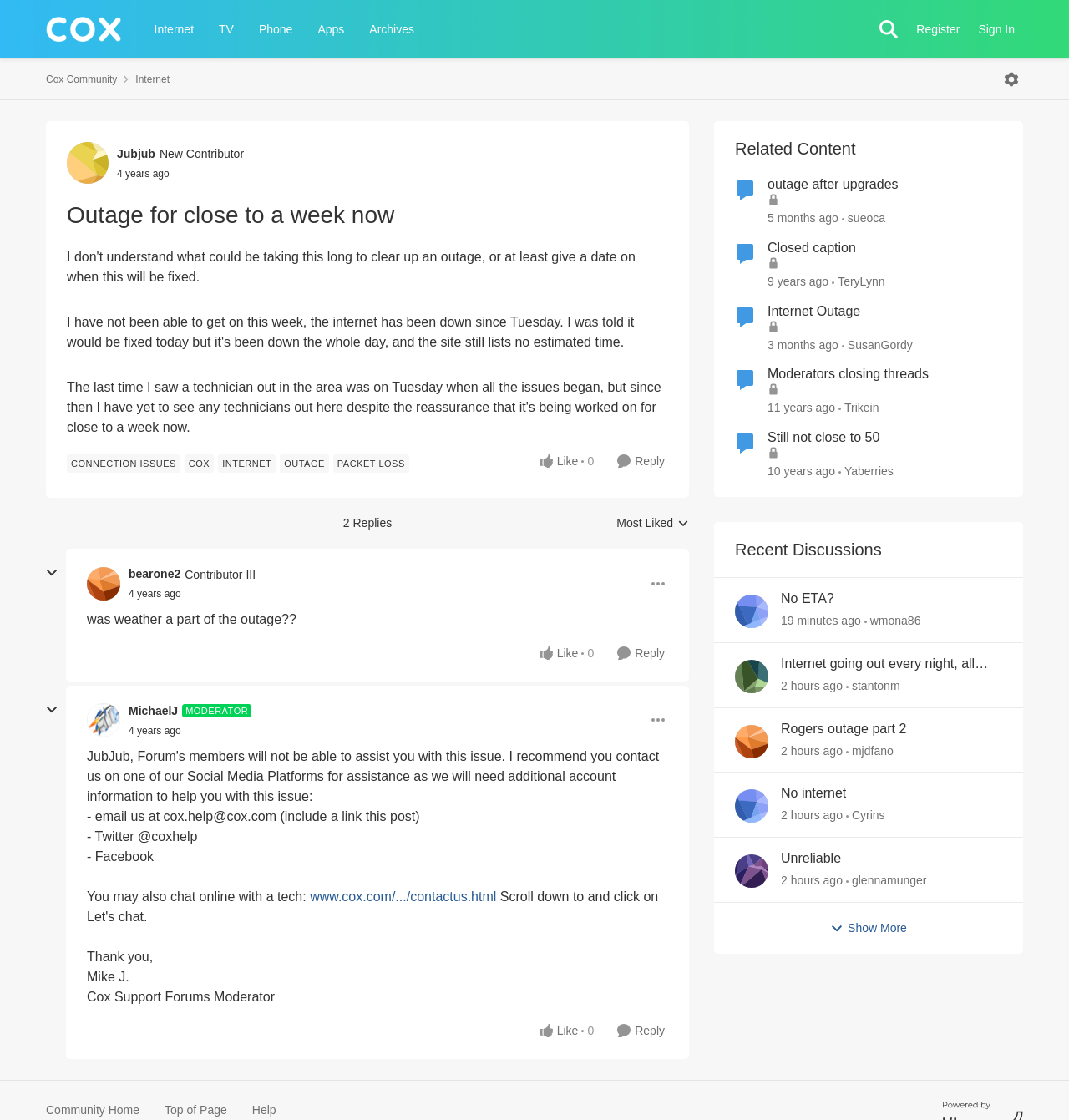What is the contact email address provided by the moderator?
Refer to the image and respond with a one-word or short-phrase answer.

cox.help@cox.com